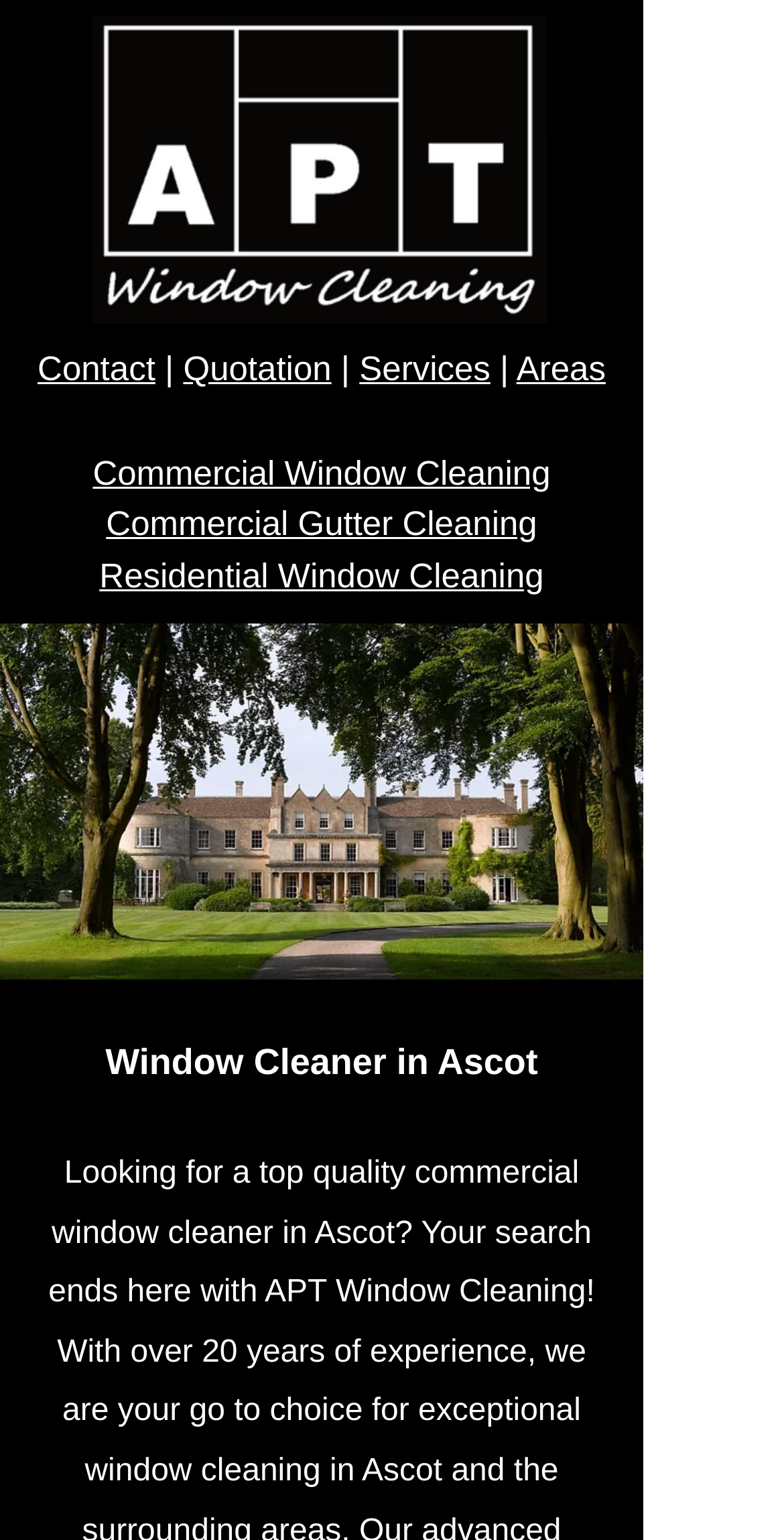Answer the question below using just one word or a short phrase: 
How many types of window cleaning services are offered?

2